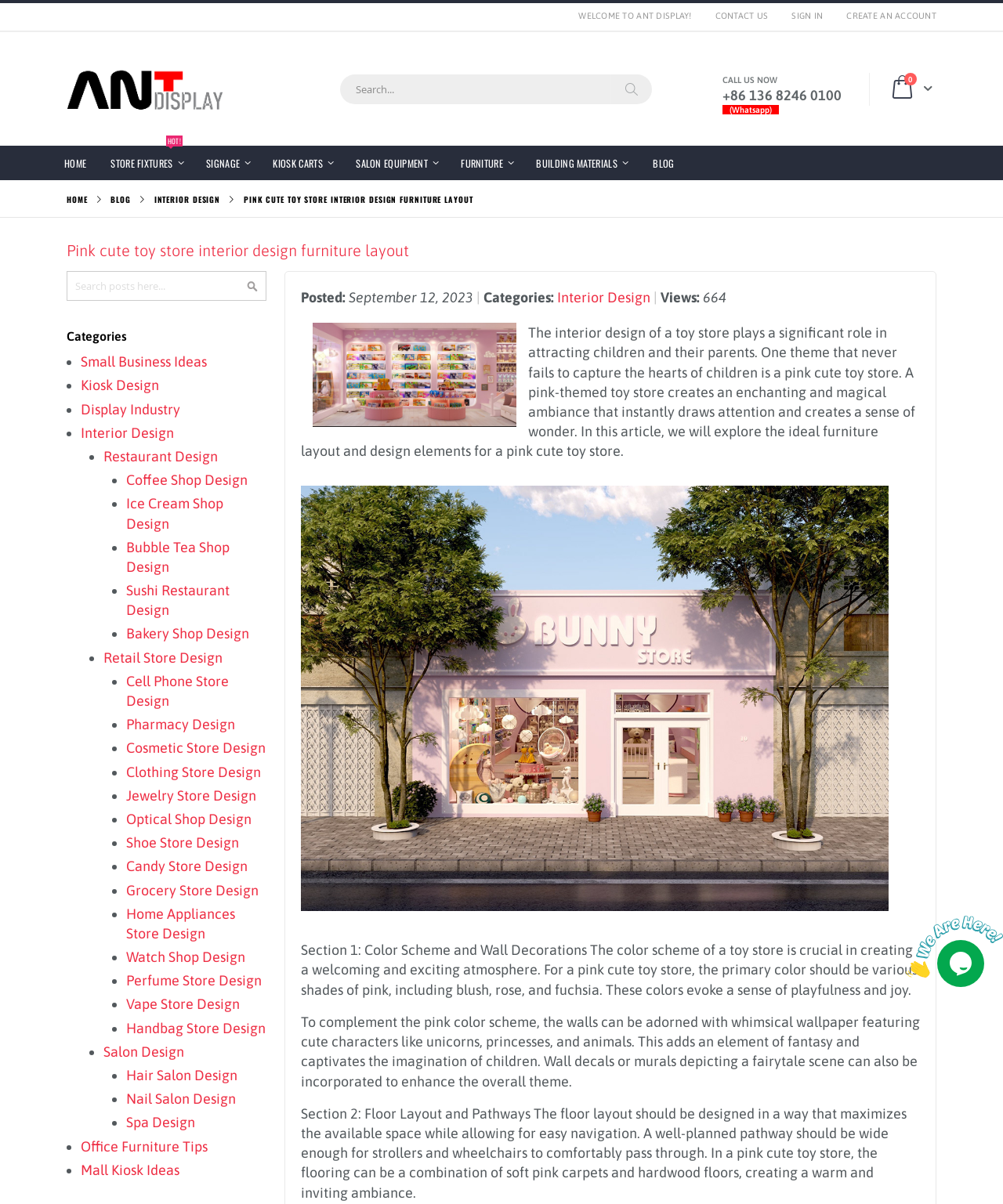Find the bounding box coordinates of the UI element according to this description: "Restaurant Design".

[0.103, 0.372, 0.217, 0.386]